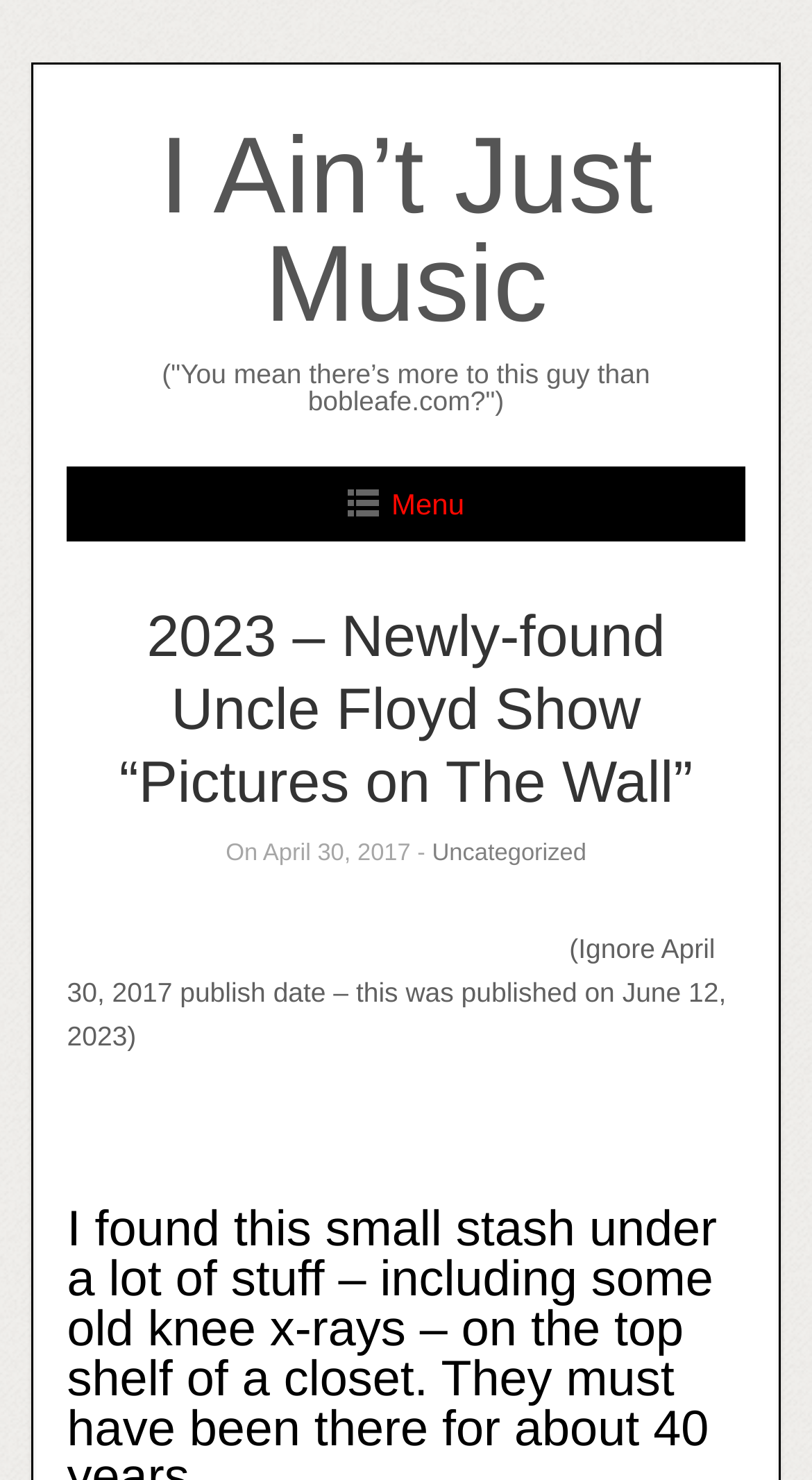Using the given element description, provide the bounding box coordinates (top-left x, top-left y, bottom-right x, bottom-right y) for the corresponding UI element in the screenshot: Uncategorized

[0.532, 0.568, 0.722, 0.585]